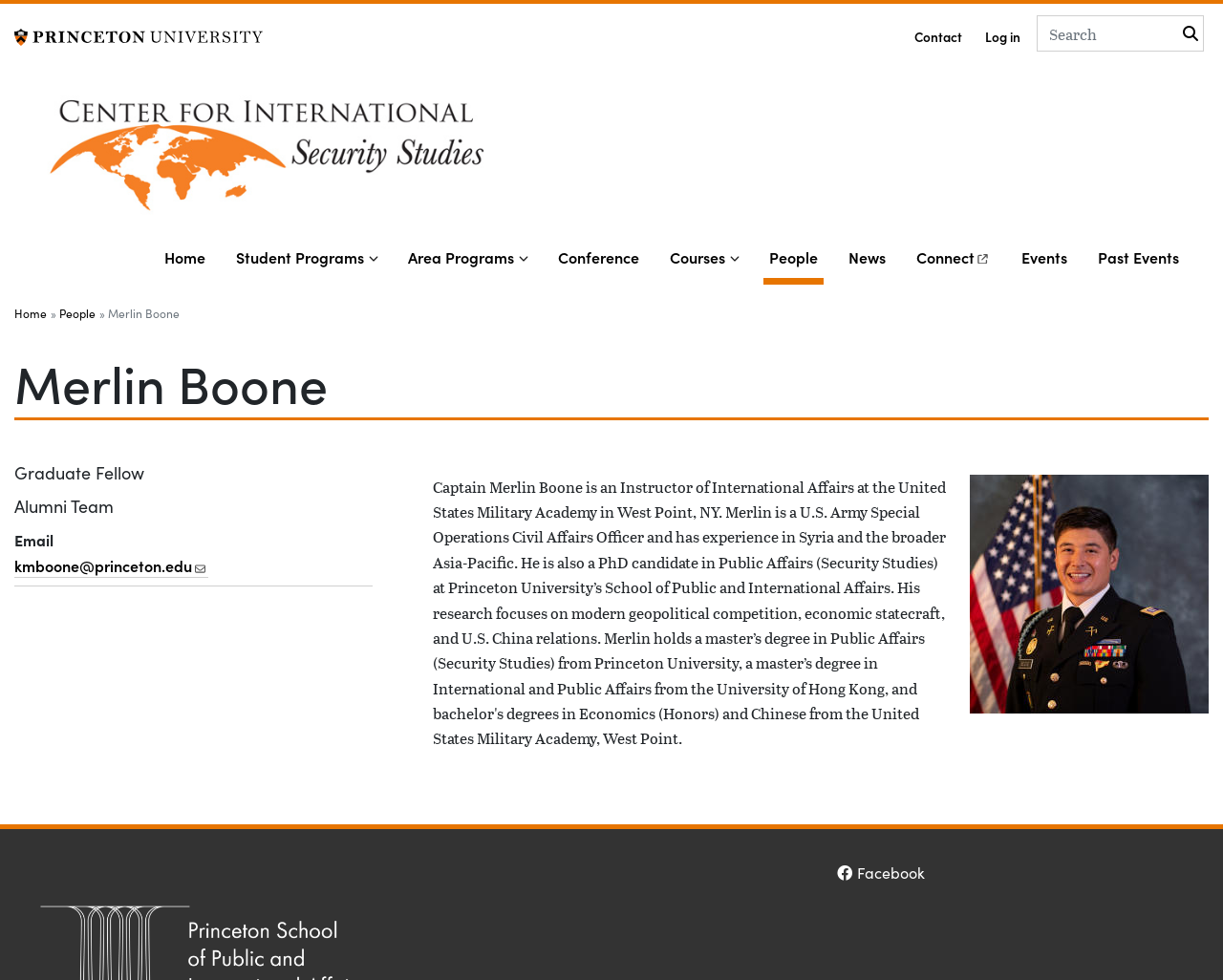Pinpoint the bounding box coordinates of the area that should be clicked to complete the following instruction: "Go to the Student Programs page". The coordinates must be given as four float numbers between 0 and 1, i.e., [left, top, right, bottom].

[0.188, 0.238, 0.302, 0.29]